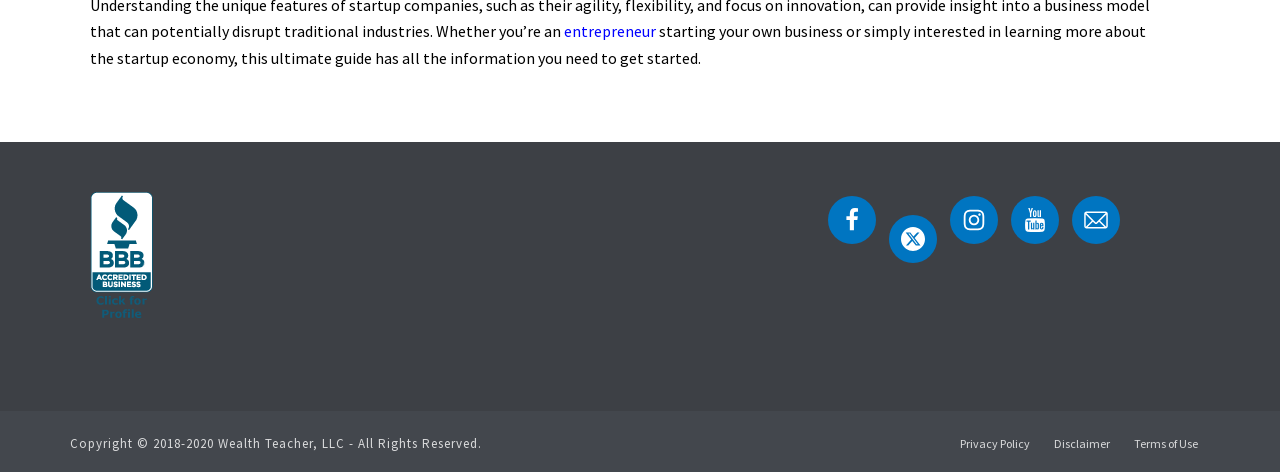Find the bounding box coordinates for the element described here: "Privacy Policy".

[0.75, 0.923, 0.805, 0.957]